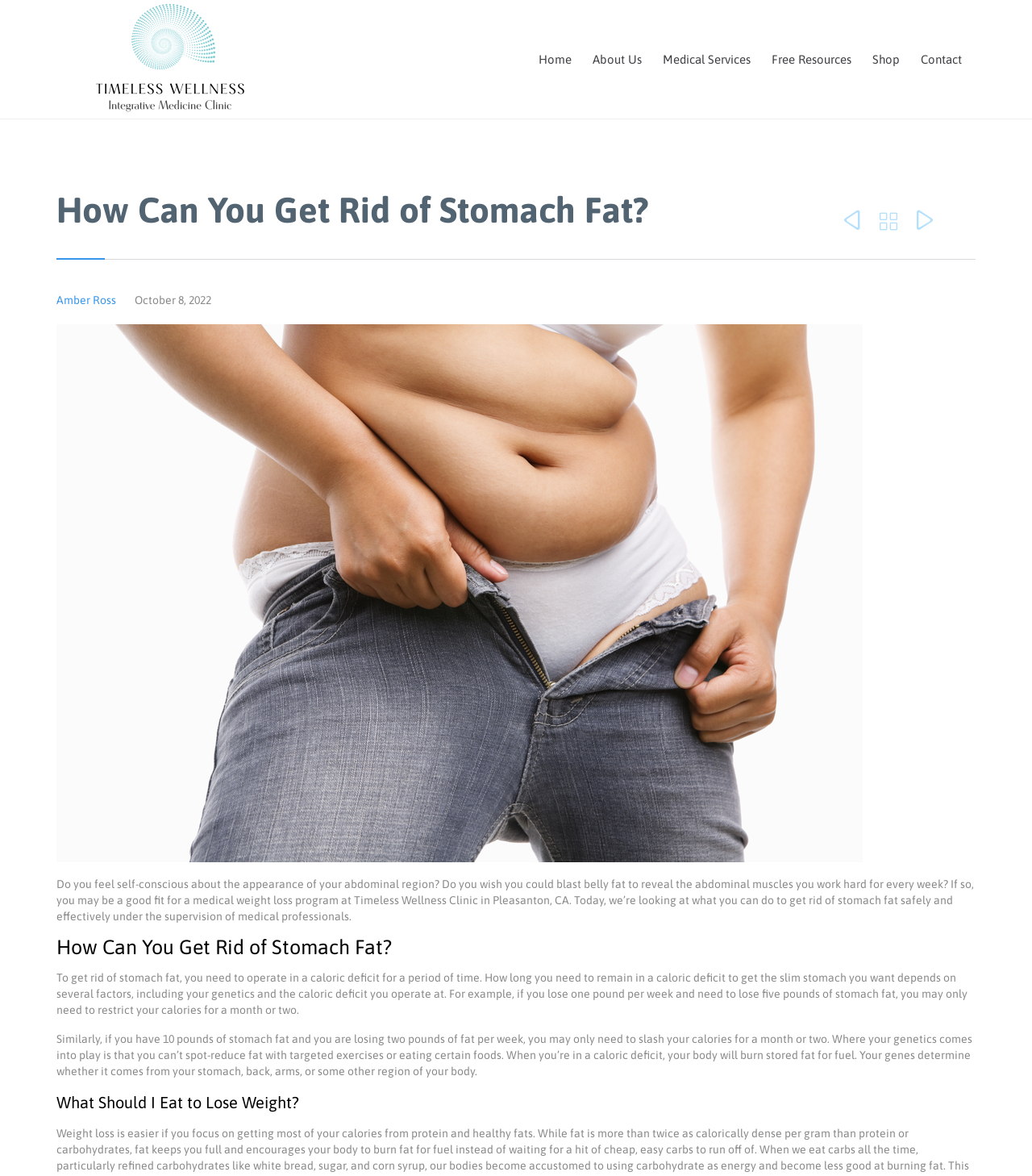Find the bounding box coordinates for the UI element that matches this description: "Medical Services".

[0.635, 0.042, 0.734, 0.061]